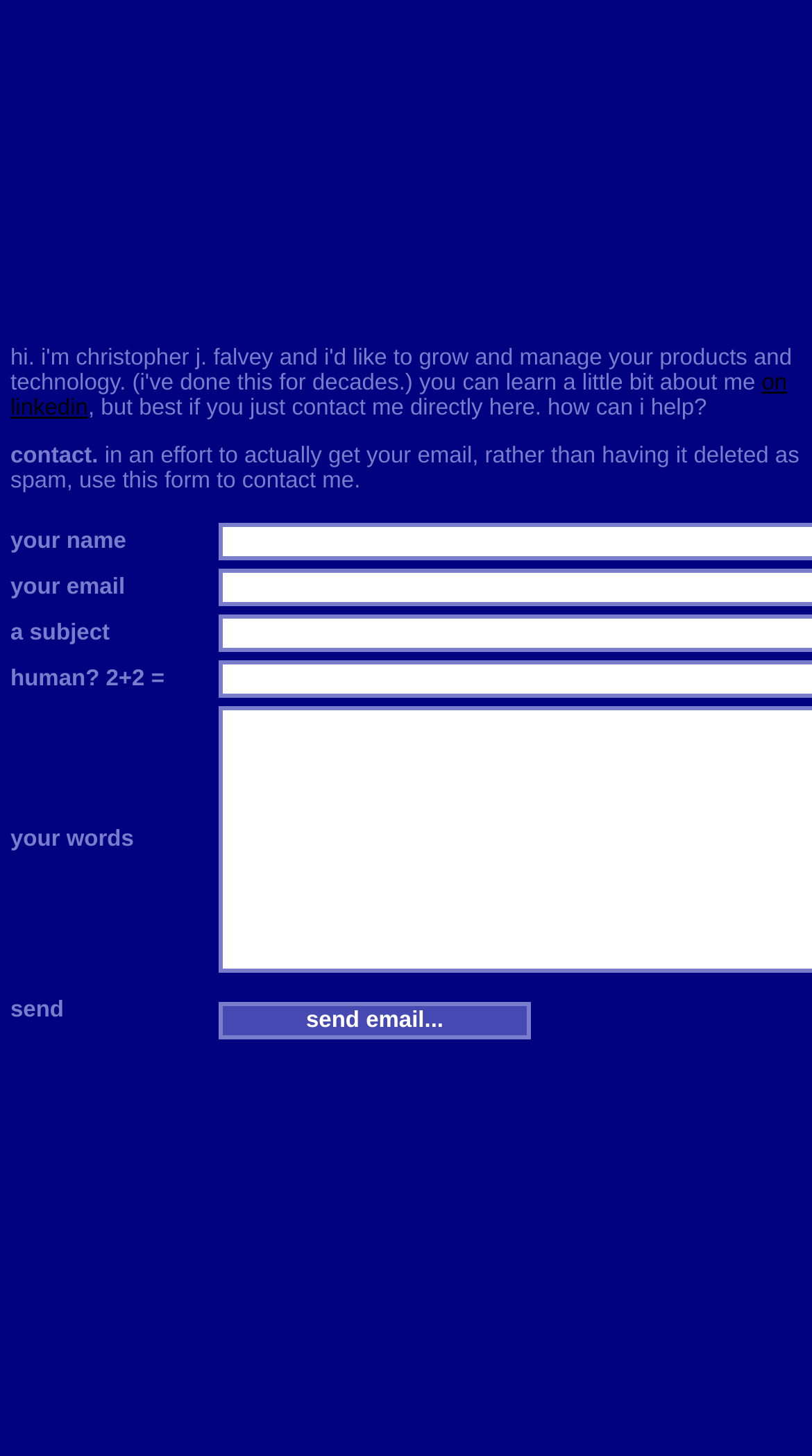Examine the image carefully and respond to the question with a detailed answer: 
How many input fields are in the form?

By examining the layout table cells, I count five input fields: 'your name', 'your email', 'a subject', 'human? 2+2 =' (which appears to be a CAPTCHA), and 'your words'.